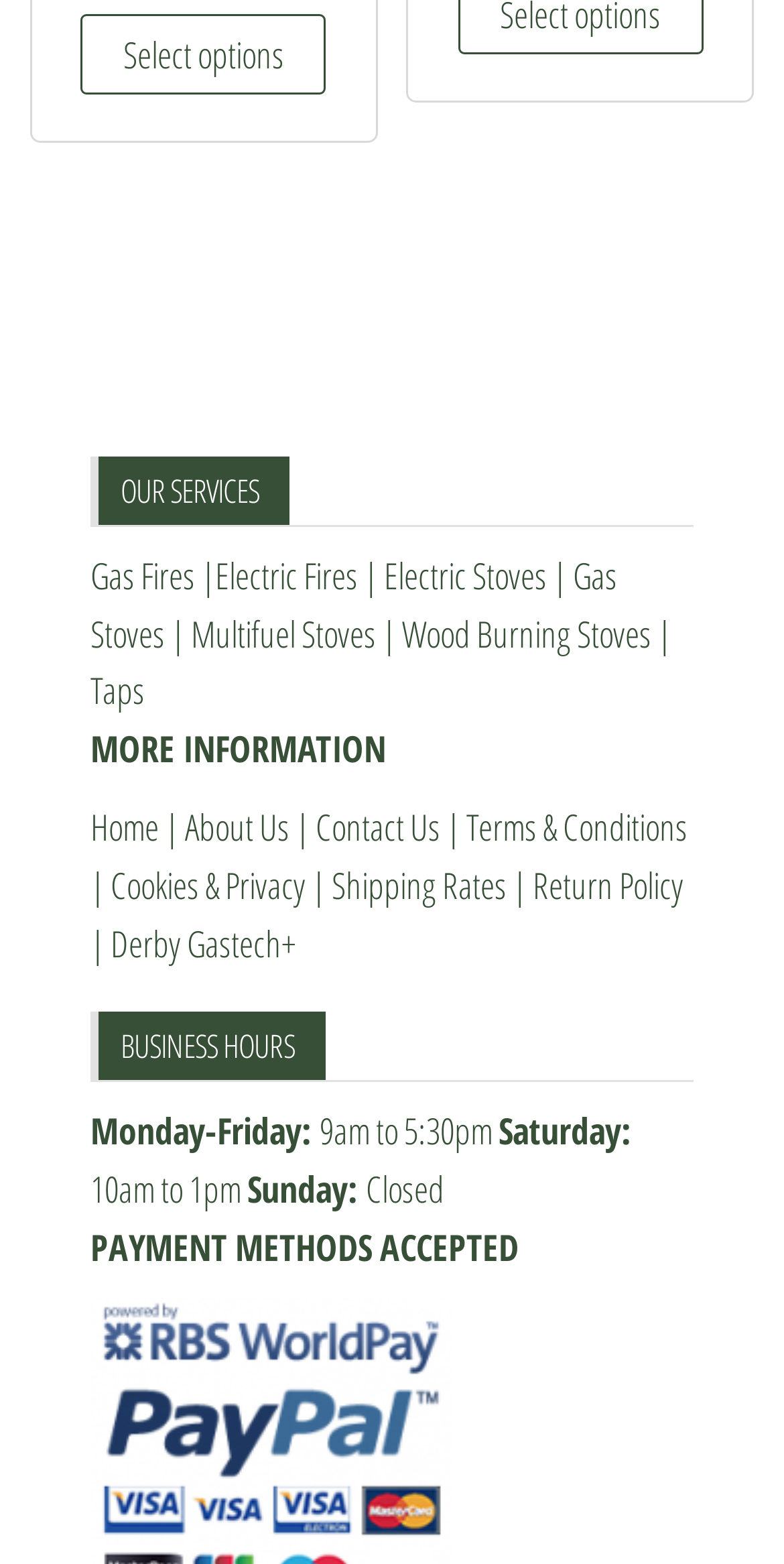Observe the image and answer the following question in detail: How many links are there in the 'OUR SERVICES' section?

By examining the webpage, I counted the number of links in the 'OUR SERVICES' section and found 7 links, which are Gas Fires, Electric Fires, Electric Stoves, Gas Stoves, Multifuel Stoves, Wood Burning Stoves, and Taps.